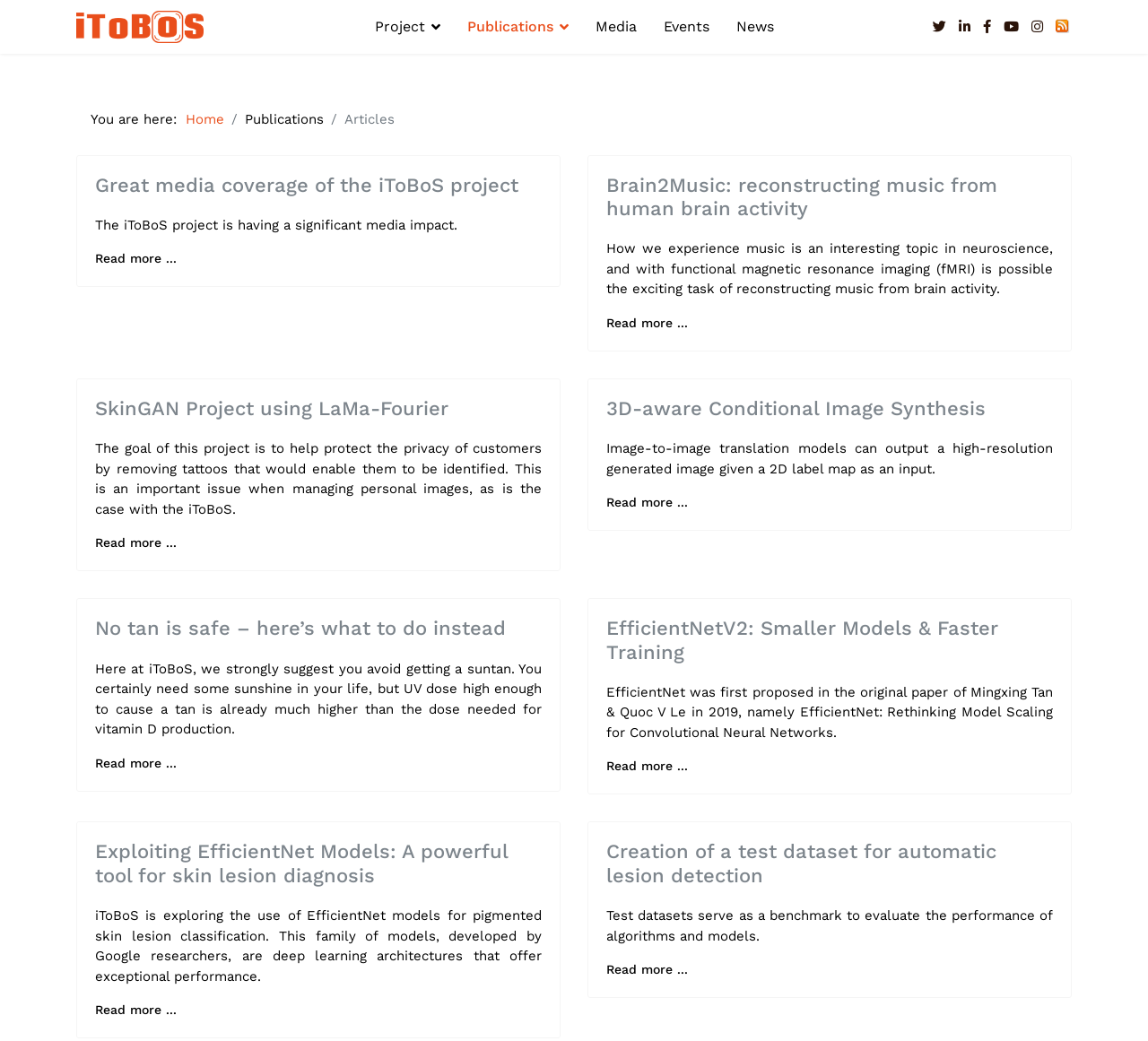Offer a comprehensive description of the webpage’s content and structure.

The webpage is the iToBoS website, which appears to be a project-focused website with various sections and articles. At the top, there is a navigation menu with links to "Project", "Publications", "Media", "Events", and "News". Below this menu, there are social media links to Twitter, LinkedIn, Facebook, YouTube, Instagram, and a feed image.

On the left side, there is a breadcrumb trail indicating the current location, with links to "Home" and "Publications". Below this, there are several article headings, each with a brief summary and a "Read more..." link. The articles are arranged in a vertical column, with the most recent or prominent ones at the top.

The articles cover various topics related to the iToBoS project, including media coverage, brain-computer interfaces, image synthesis, skin lesion diagnosis, and more. Each article has a heading, a brief summary, and a "Read more..." link to access the full content.

The webpage has a clean and organized layout, with clear headings and concise text. The use of links and summaries makes it easy to navigate and find relevant information.